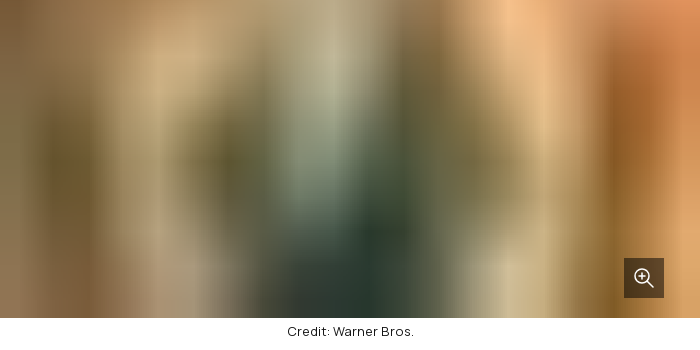Provide a short, one-word or phrase answer to the question below:
Where can the series be watched?

HBO Max